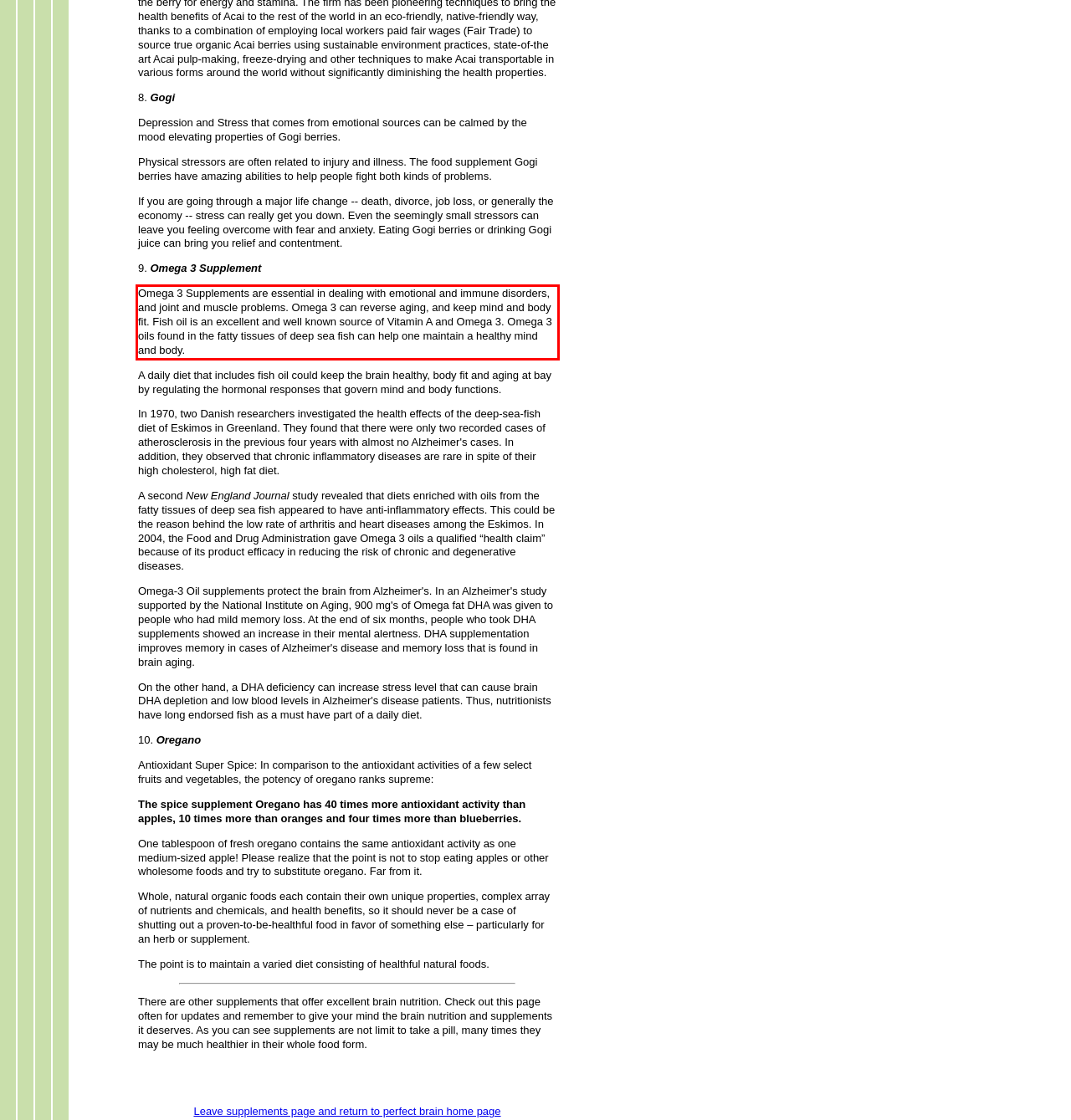Please look at the webpage screenshot and extract the text enclosed by the red bounding box.

Omega 3 Supplements are essential in dealing with emotional and immune disorders, and joint and muscle problems. Omega 3 can reverse aging, and keep mind and body fit. Fish oil is an excellent and well known source of Vitamin A and Omega 3. Omega 3 oils found in the fatty tissues of deep sea fish can help one maintain a healthy mind and body.